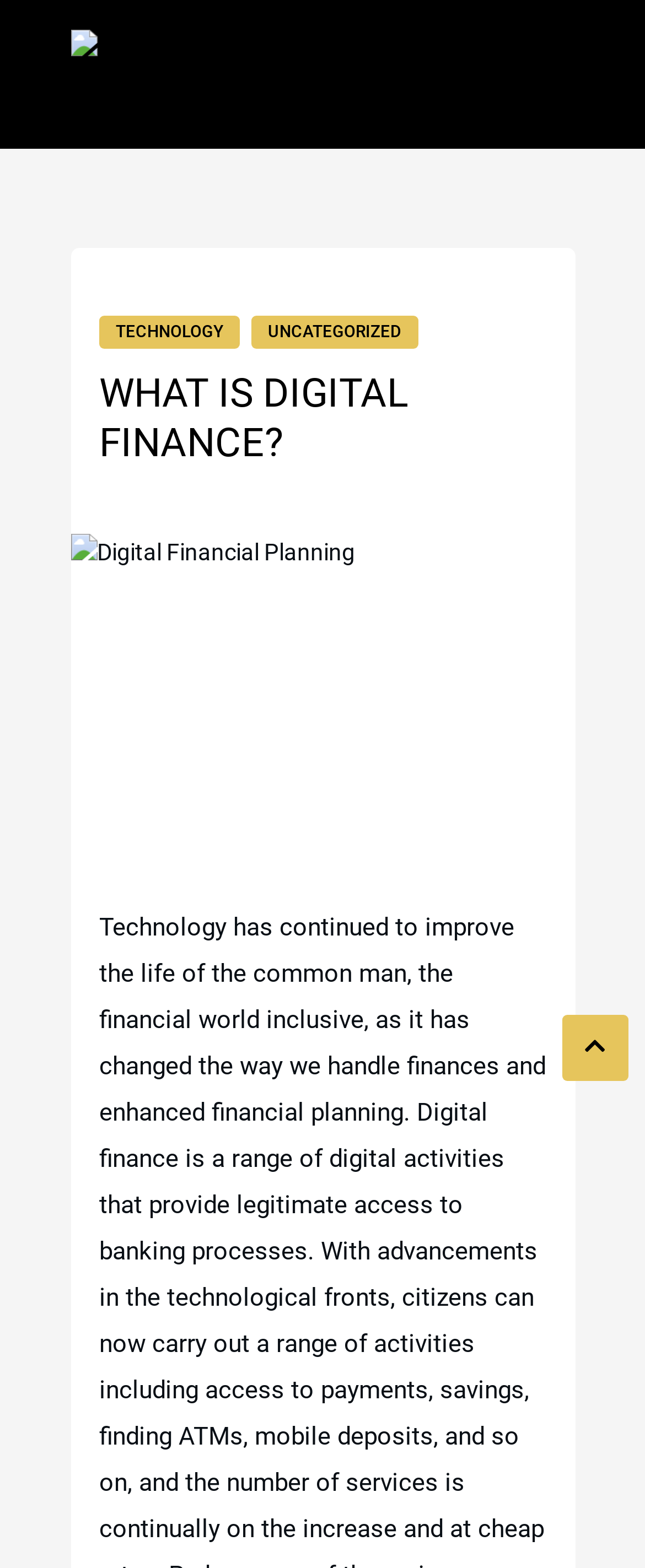From the element description: "Home", extract the bounding box coordinates of the UI element. The coordinates should be expressed as four float numbers between 0 and 1, in the order [left, top, right, bottom].

[0.385, 0.111, 0.936, 0.144]